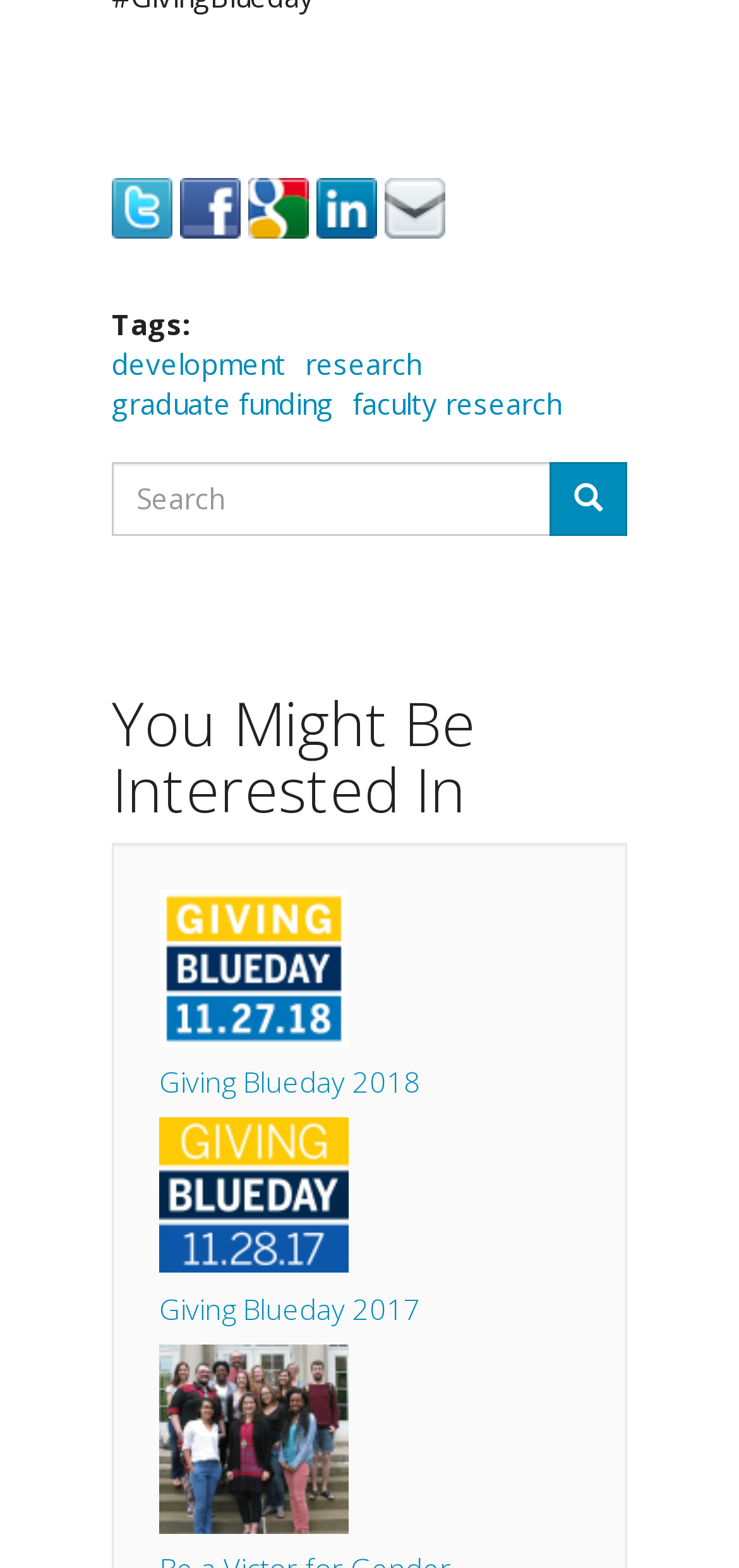Give a one-word or one-phrase response to the question: 
What is the image below the 'You Might Be Interested In' heading?

Group photo of Community of Scholars fellows